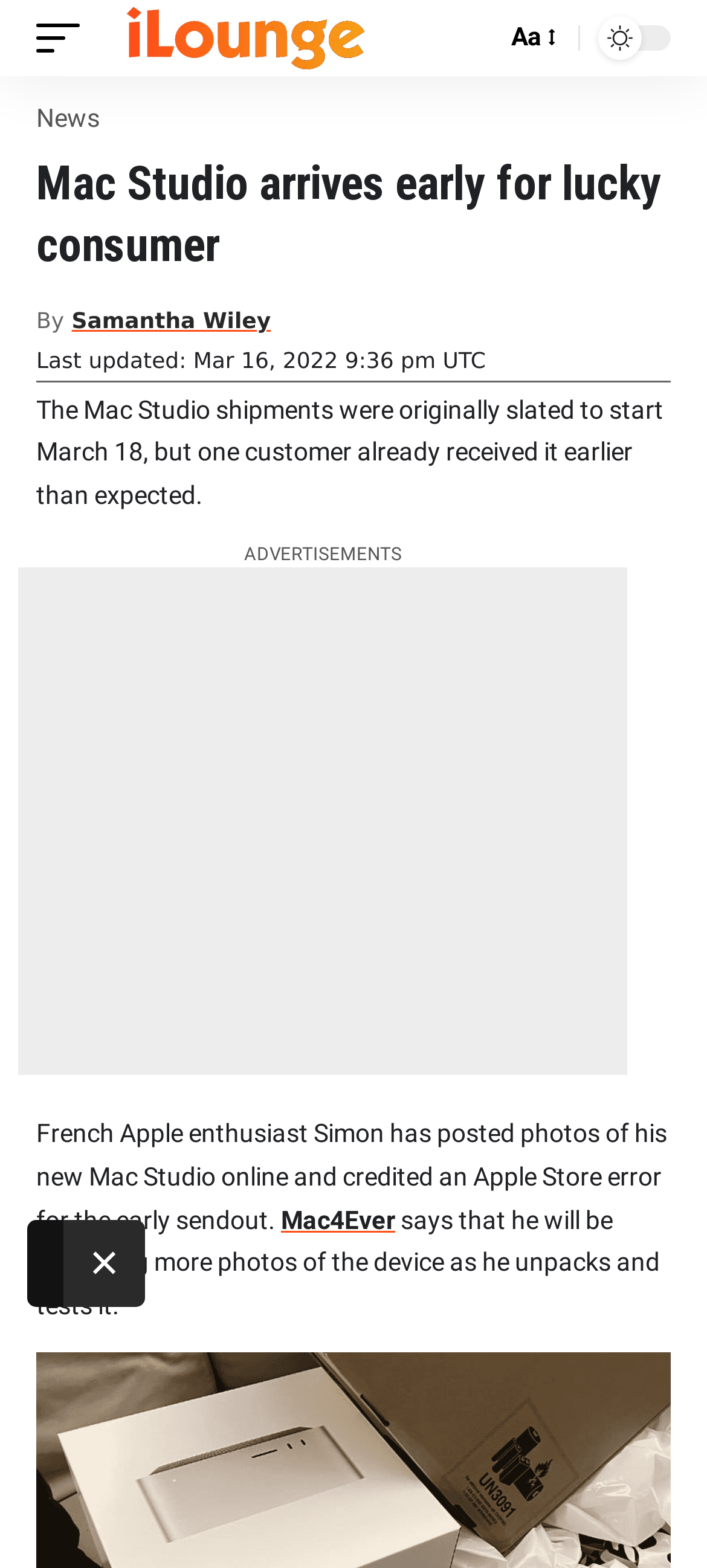Refer to the screenshot and give an in-depth answer to this question: What is the topic of the article?

The topic of the article can be determined by reading the heading element with the text 'Mac Studio arrives early for lucky consumer' and the subsequent paragraphs that discuss the Mac Studio shipments.